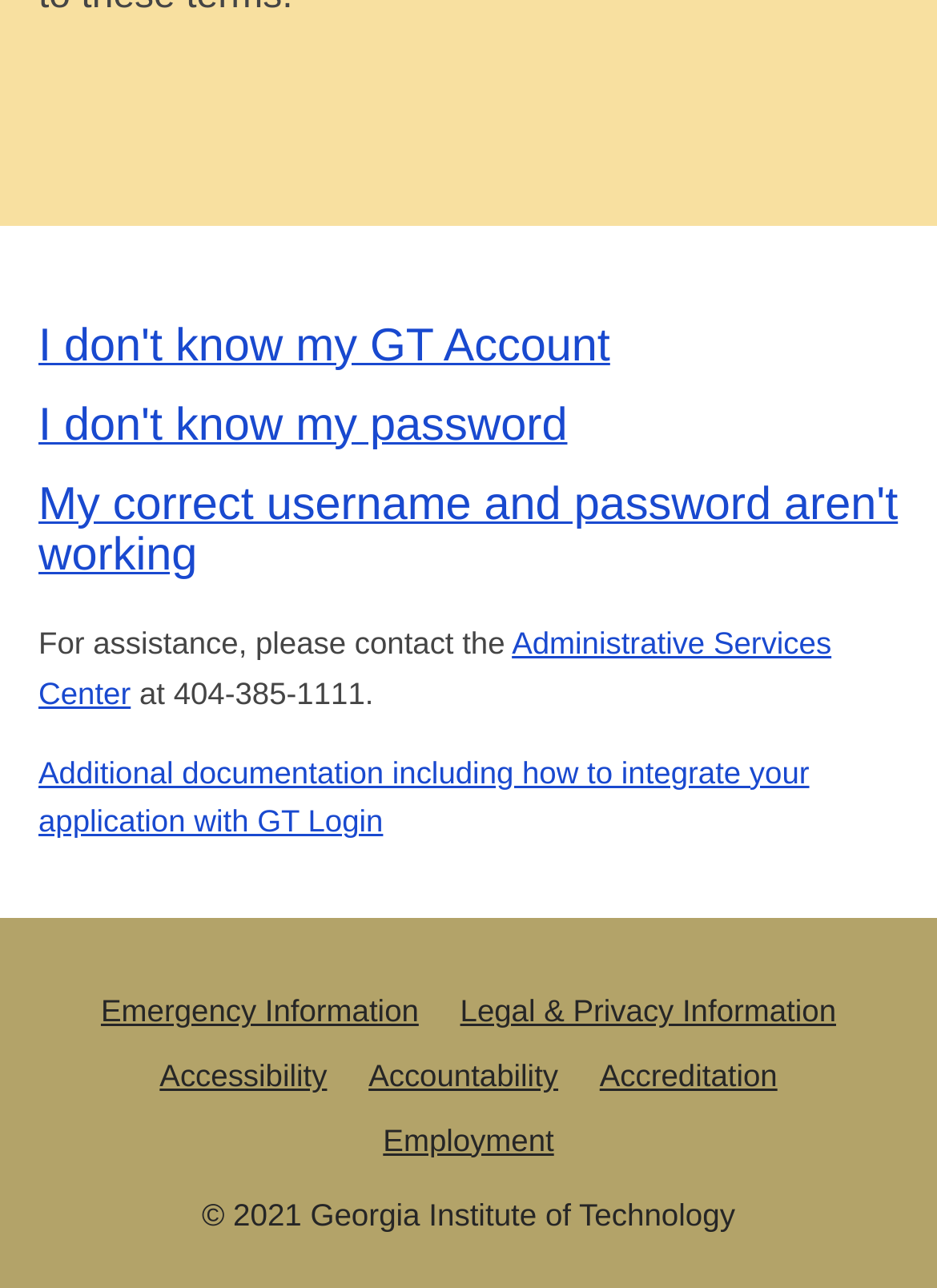Identify the bounding box for the element characterized by the following description: "Accountability".

[0.393, 0.821, 0.596, 0.849]